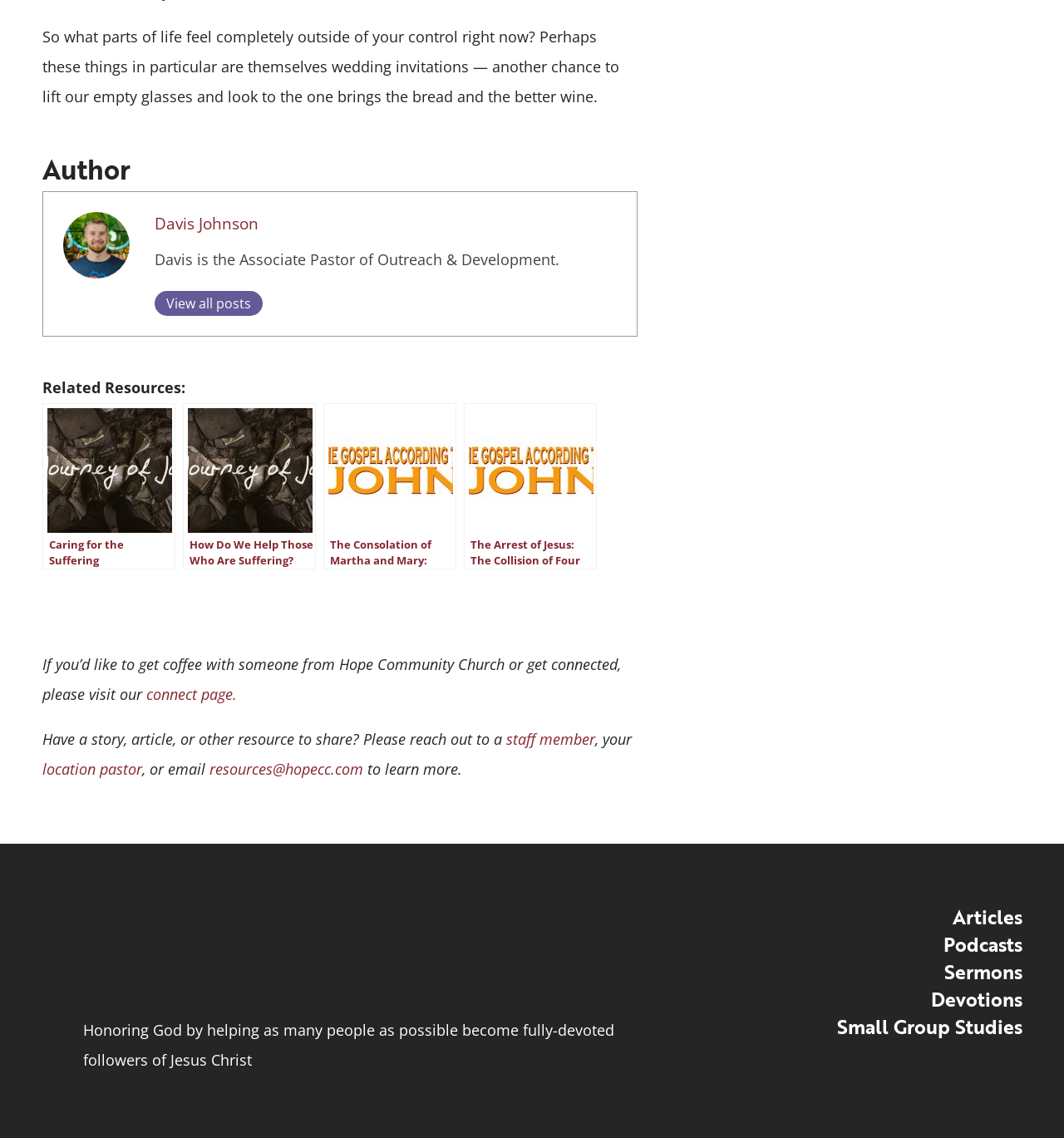Can you specify the bounding box coordinates of the area that needs to be clicked to fulfill the following instruction: "View all posts by Davis Johnson"?

[0.145, 0.186, 0.243, 0.206]